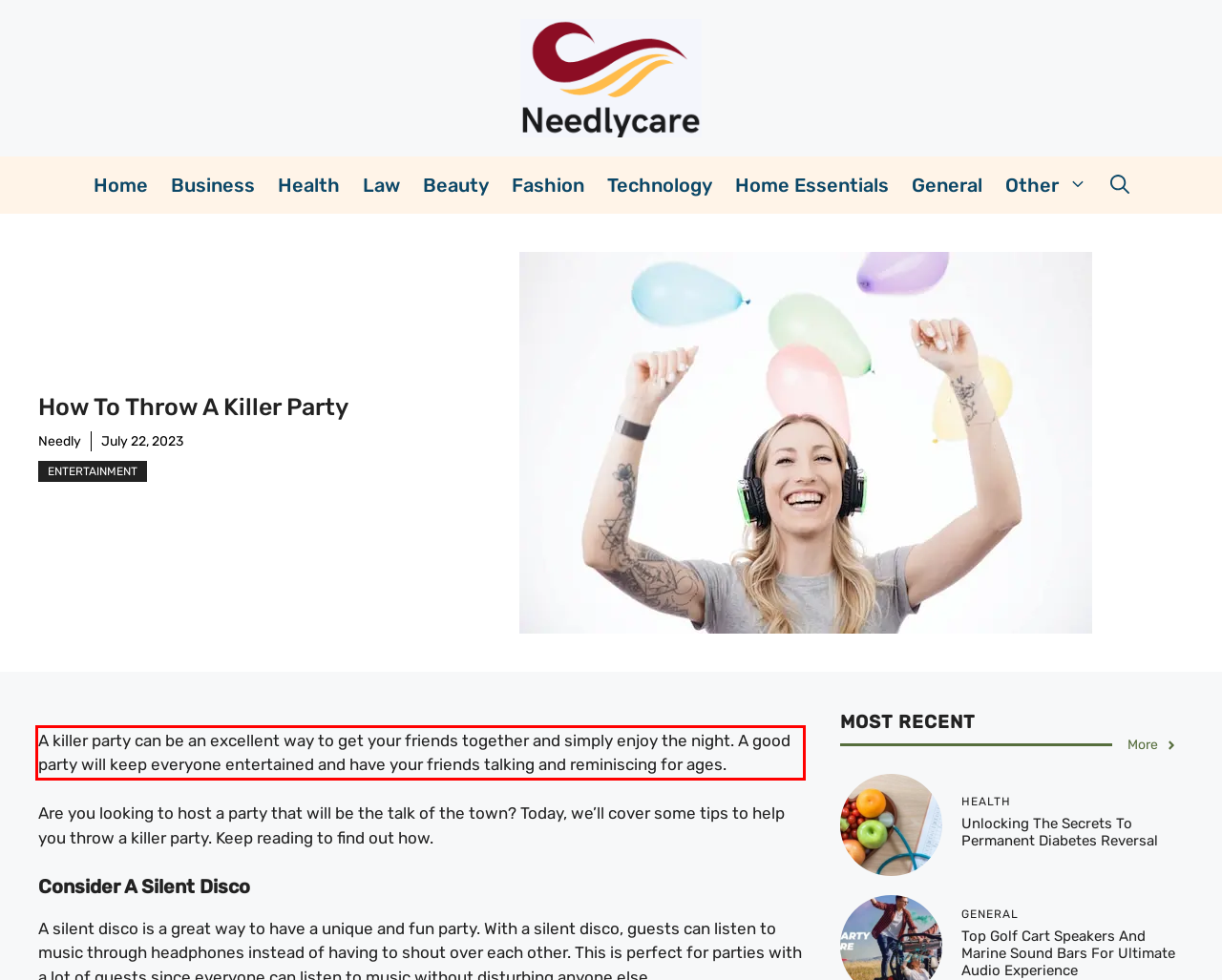Please examine the webpage screenshot containing a red bounding box and use OCR to recognize and output the text inside the red bounding box.

A killer party can be an excellent way to get your friends together and simply enjoy the night. A good party will keep everyone entertained and have your friends talking and reminiscing for ages.